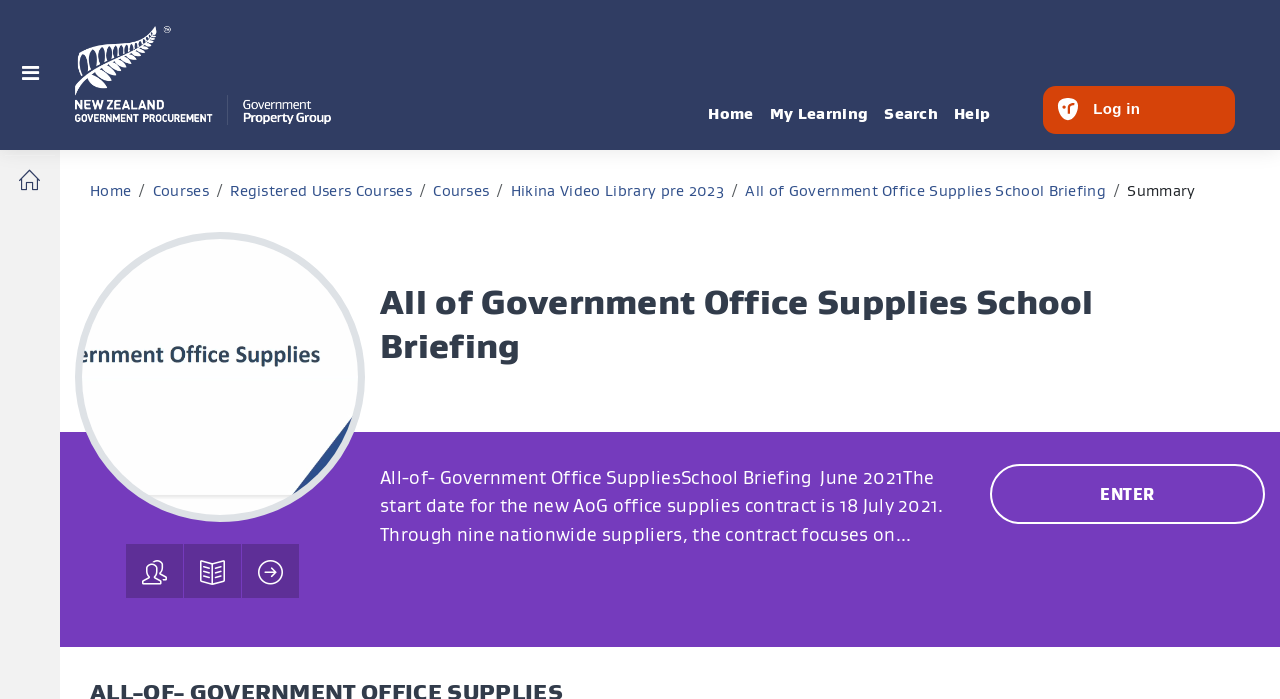Explain the webpage's layout and main content in detail.

The webpage is a school briefing page for the "All of Government Office Supplies" course. At the top left corner, there is a button to open a side panel, and next to it, a link to "MBIE" with an accompanying image. Above the main content area, there are several links to navigate to different sections, including "Home", "My Learning", "Search", "Help", and "Log in".

Below the navigation links, there is a navigation bar with several links, including "Home", "Courses", "Registered Users Courses", and "Hikina Video Library pre 2023", which leads to the current page, "All of Government Office Supplies School Briefing". To the right of the navigation bar, there is a static text element displaying the title "Summary".

The main content area is divided into two sections. The top section has a heading with the title "All of Government Office Supplies School Briefing" and a brief description of the course, stating that the new AoG office supplies contract will start on July 18, 2021, and providing some details about the contract.

Below the description, there are three links: "Participants", "Grades", and "Click to enter this course", each with a corresponding generic element. At the bottom right corner, there is a prominent "ENTER" link.